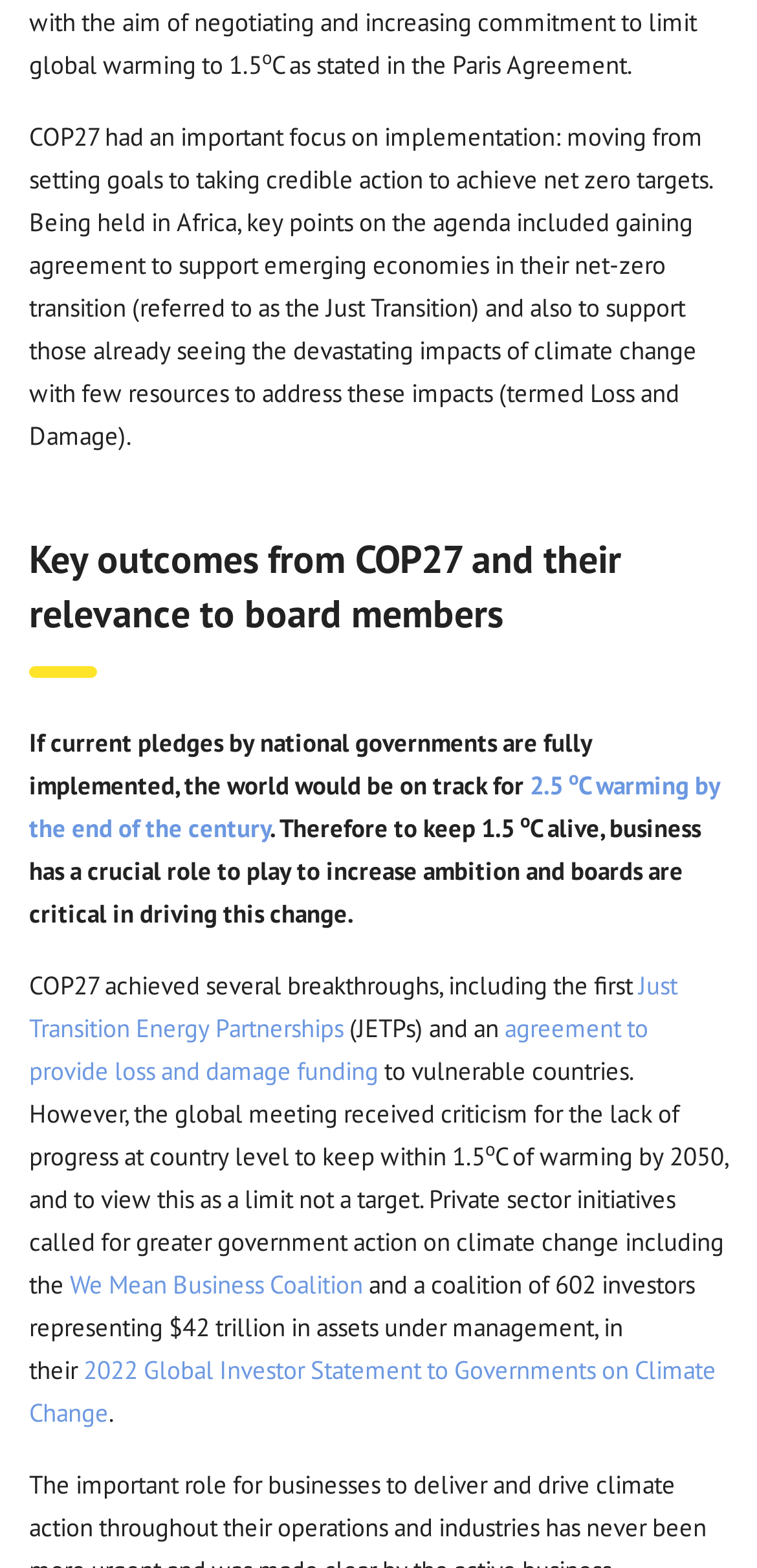What is the focus of COP27?
Please provide a single word or phrase as your answer based on the screenshot.

Implementation